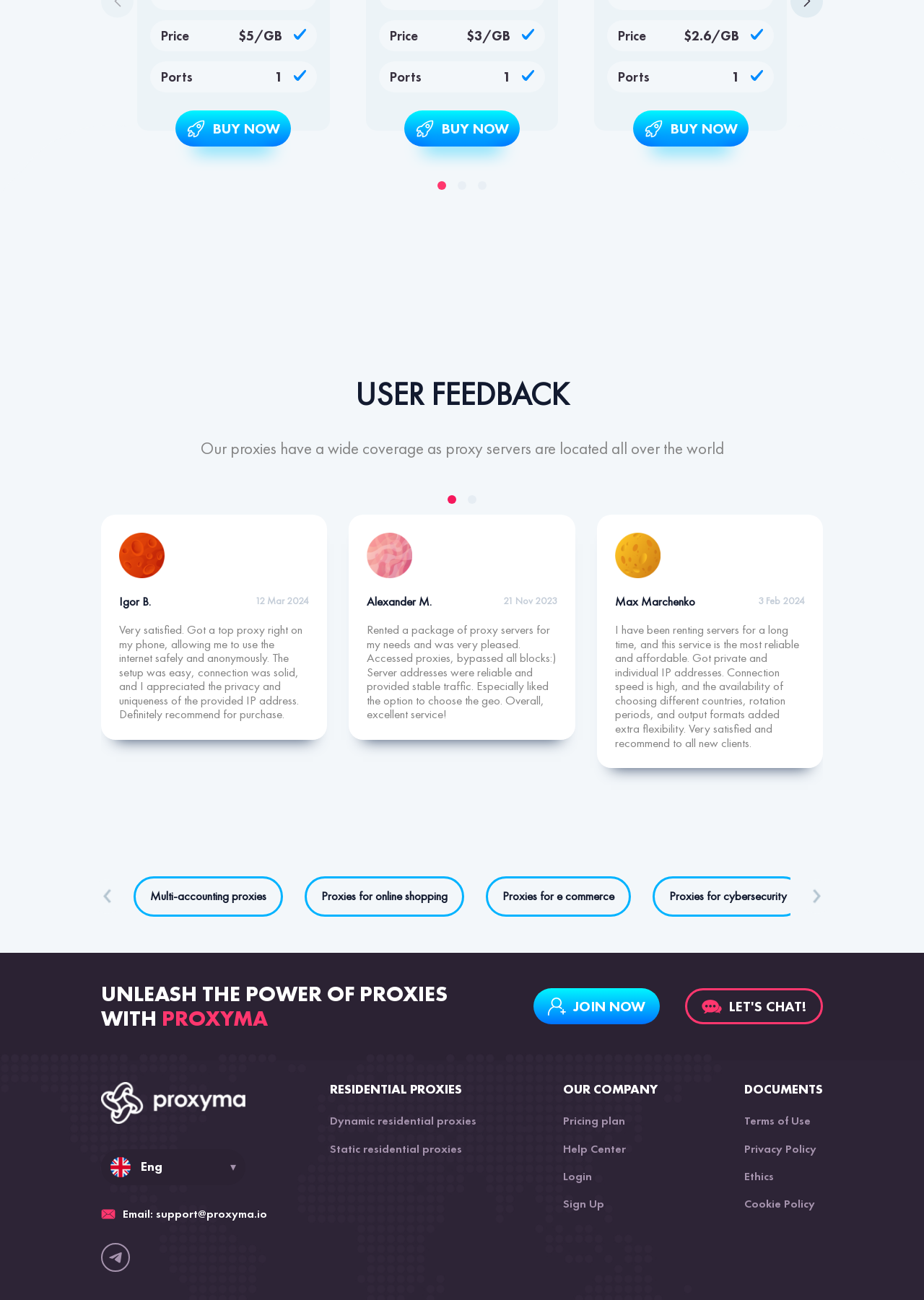Find the bounding box coordinates for the element that must be clicked to complete the instruction: "View proxies for online shopping". The coordinates should be four float numbers between 0 and 1, indicated as [left, top, right, bottom].

[0.33, 0.674, 0.502, 0.705]